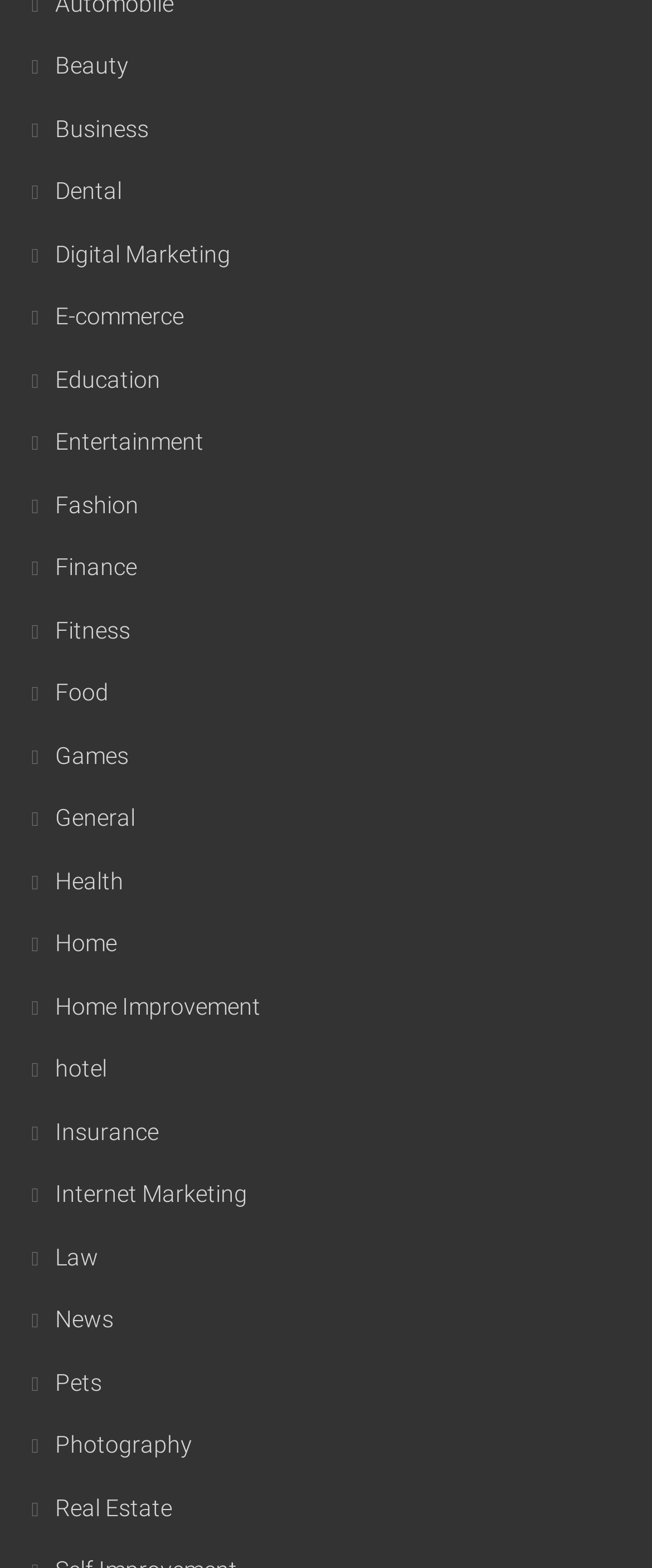Can you show the bounding box coordinates of the region to click on to complete the task described in the instruction: "Explore latest work"?

None